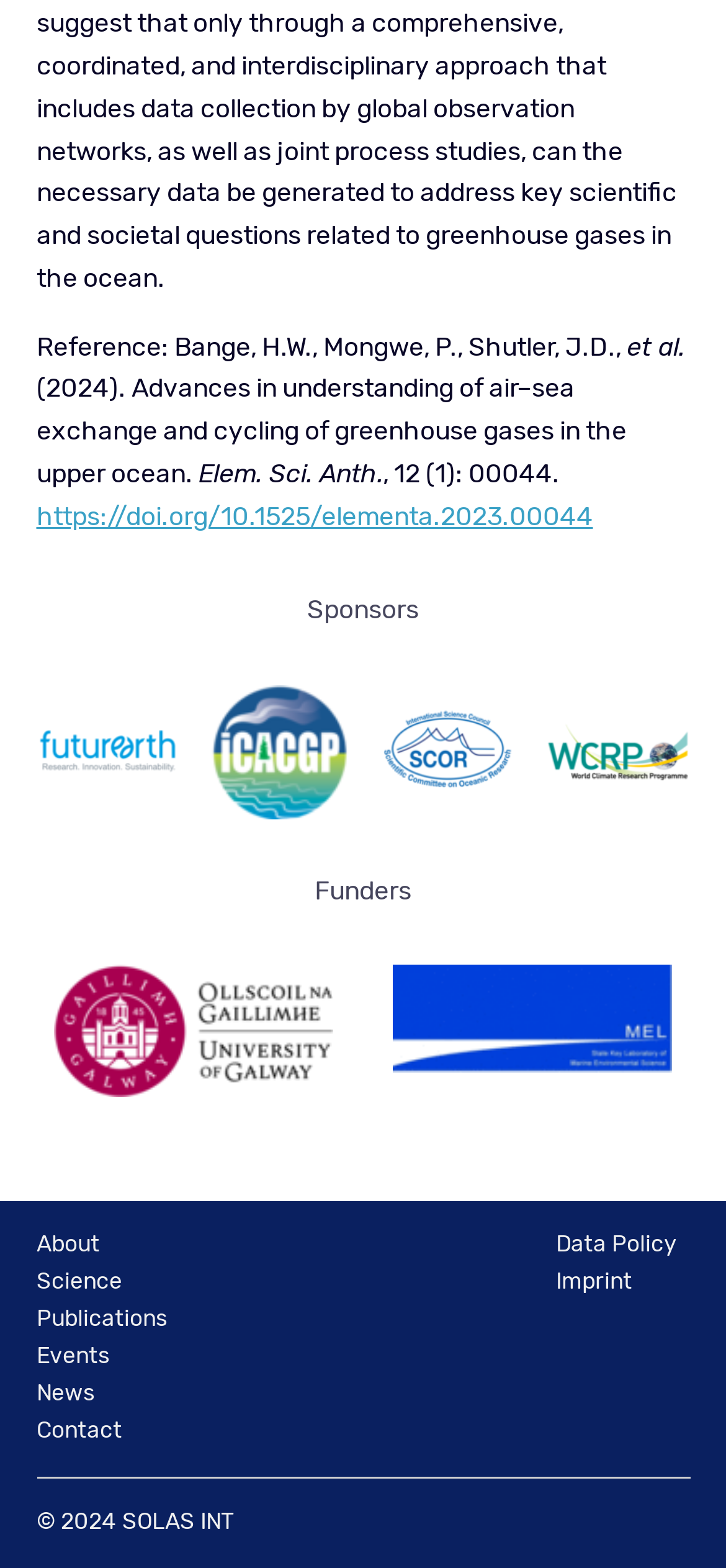What is the DOI of the article?
Based on the visual information, provide a detailed and comprehensive answer.

I found the DOI of the article by looking at the link element with ID 211, which contains the URL 'https://doi.org/10.1525/elementa.2023.00044'. This URL is likely the DOI of the article, which is a unique identifier for academic papers.